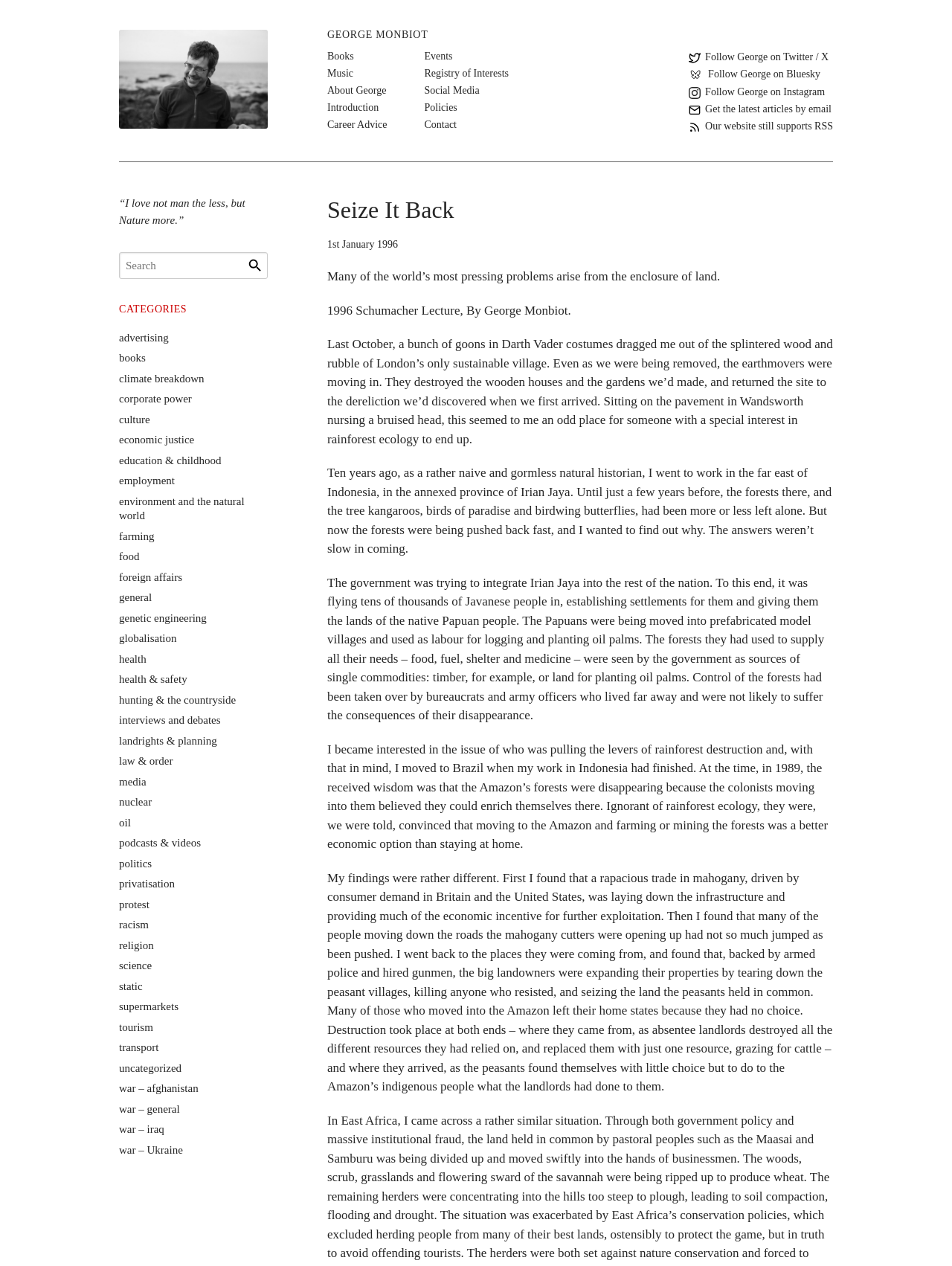Point out the bounding box coordinates of the section to click in order to follow this instruction: "Follow George on Twitter".

[0.724, 0.039, 0.87, 0.051]